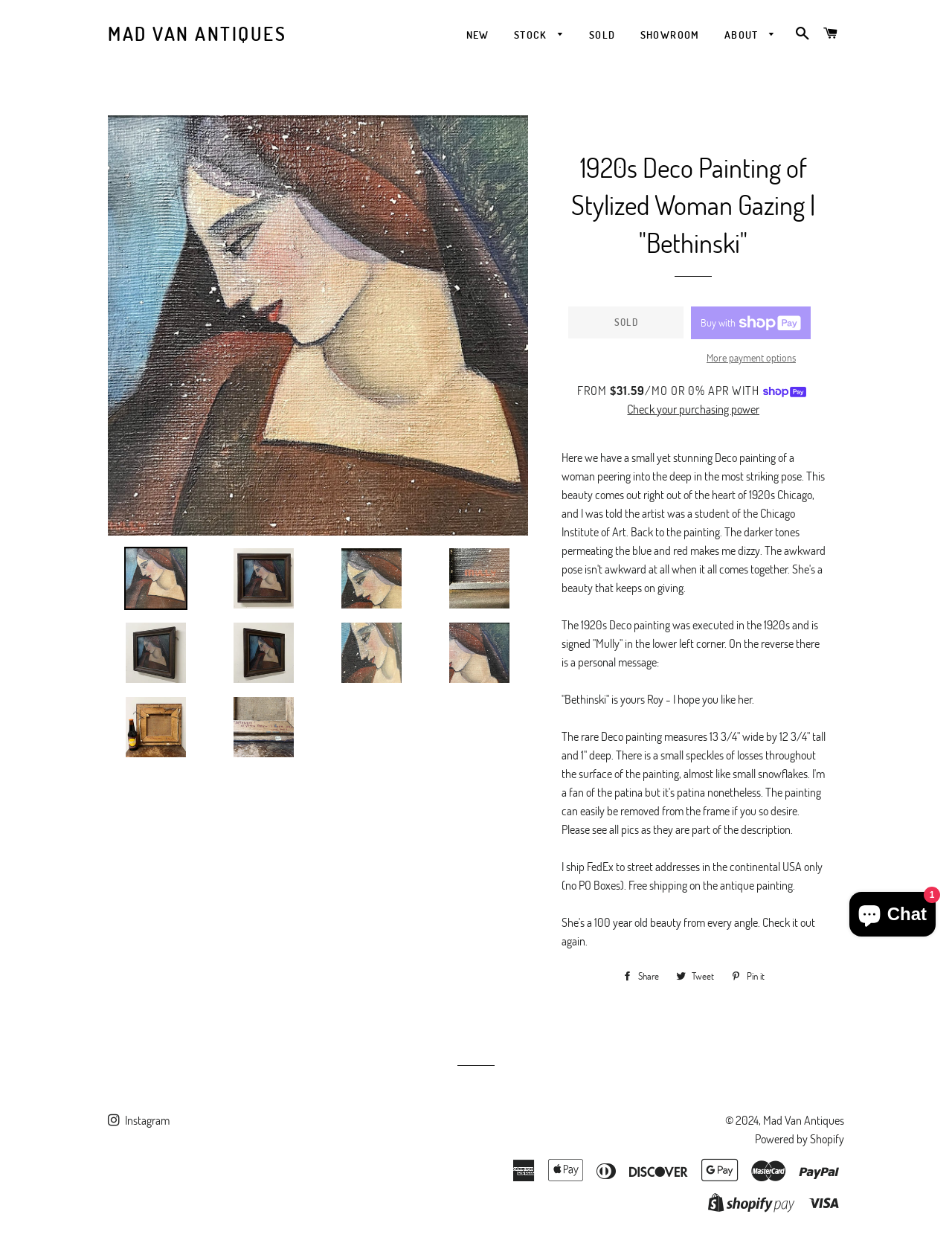Can you pinpoint the bounding box coordinates for the clickable element required for this instruction: "Click the 'Buy now with ShopPay' button"? The coordinates should be four float numbers between 0 and 1, i.e., [left, top, right, bottom].

[0.726, 0.247, 0.852, 0.273]